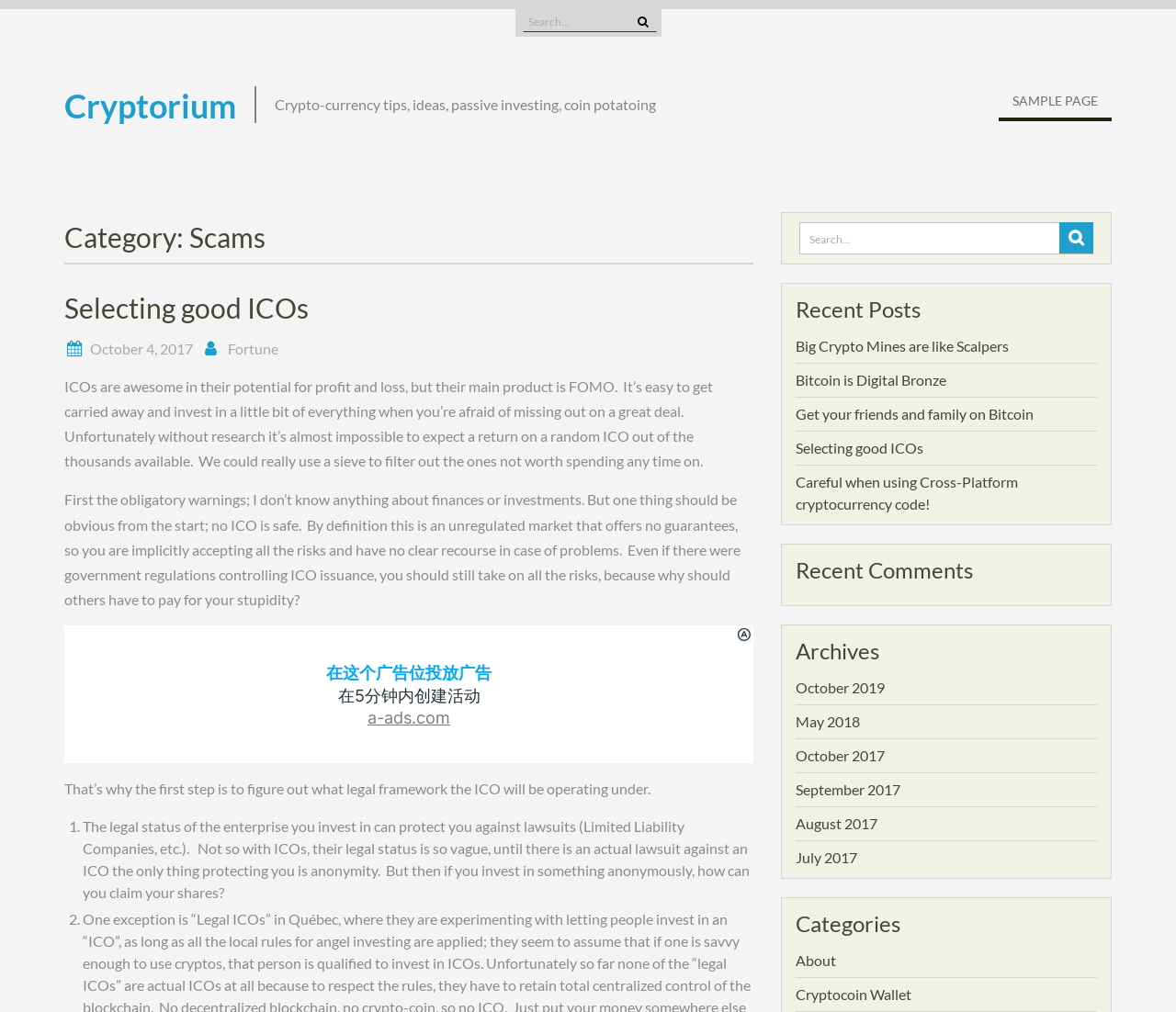Please find the bounding box for the UI element described by: "Cryptorium".

[0.055, 0.084, 0.201, 0.124]